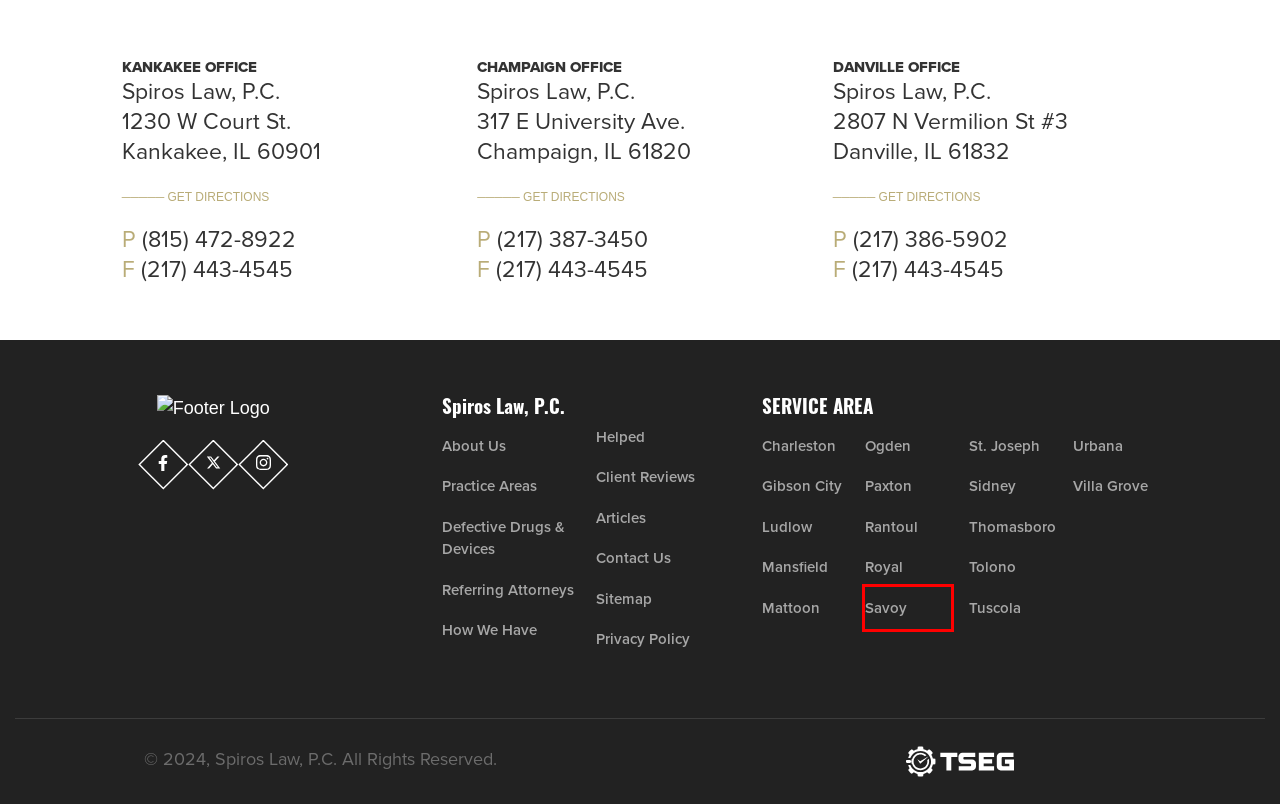Analyze the screenshot of a webpage with a red bounding box and select the webpage description that most accurately describes the new page resulting from clicking the element inside the red box. Here are the candidates:
A. Savoy Personal Injury Lawyers, Personal Injury Attorneys | Spiros Law, P.C.
B. Villa Grove Personal Injury Attorneys, Personal Injury Lawyers | Spiros Law, P.C.
C. Tolono Personal Injury Attorneys, Personal Injury Lawyers | Spiros Law, P.C.
D. Law Firm Digital Marketing | Legal Web Design Services
E. Charleston Personal Injury Lawyers, Attorneys | Spiros Law, P.C.
F. Gibson City Personal Injury Lawyers, Personal Injury Attorney | Spiros Law, P.C.
G. Royal Personal Injury Attorneys, Personal Injury Lawyers | Spiros Law, P.C.
H. Champaign Personal Injury Articles  | Spiros Law, P.C.

A